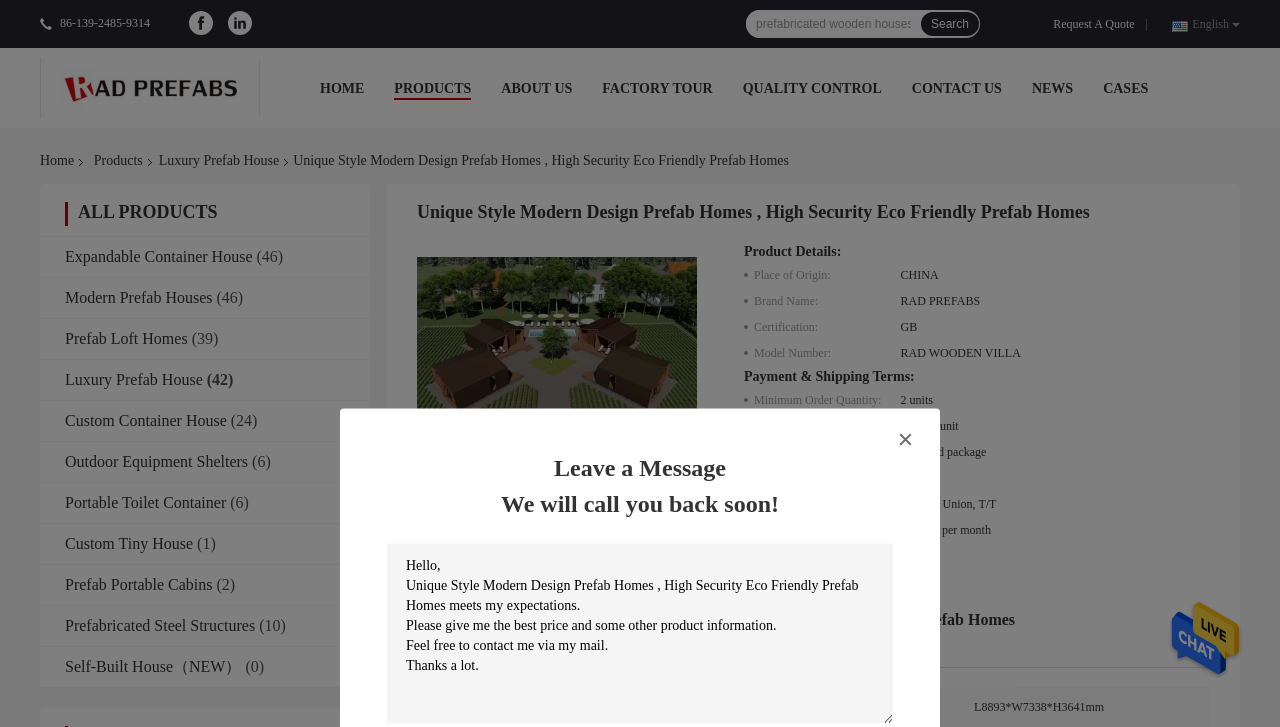Specify the bounding box coordinates of the element's area that should be clicked to execute the given instruction: "View all products". The coordinates should be four float numbers between 0 and 1, i.e., [left, top, right, bottom].

[0.061, 0.278, 0.17, 0.305]